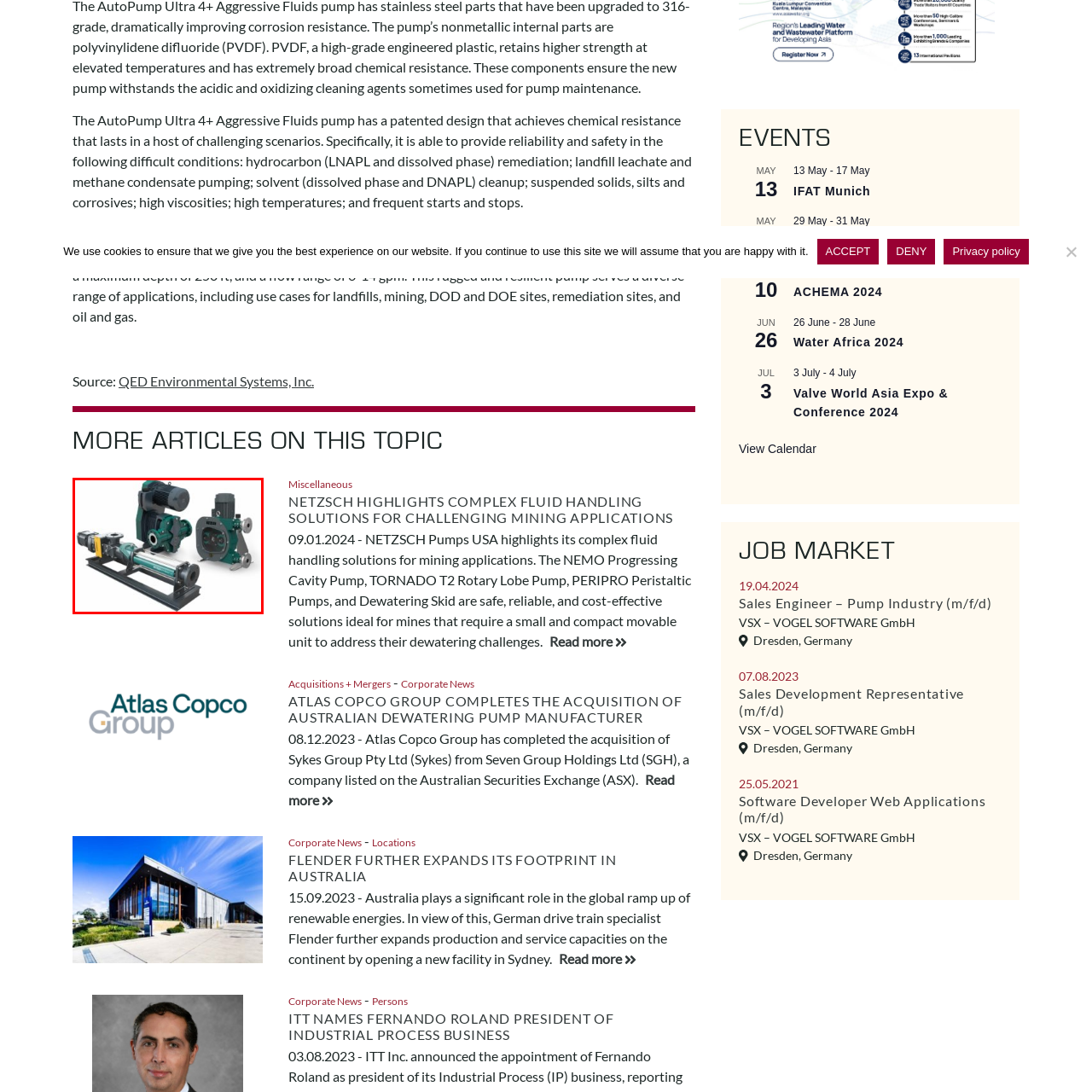Explain in detail what is shown in the red-bordered image.

The image showcases advanced pumping solutions from NETZSCH, featuring a NEMO Progressing Cavity Pump, a TORNADO T2 Rotary Lobe Pump, and PERIPRO Peristaltic Pumps. These pumps are designed for complex fluid handling, particularly in challenging mining applications. Known for their reliability, safety, and cost-effectiveness, they can be utilized in various scenarios, such as dewatering processes in mines. The combination of these technologies highlights NETZSCH's commitment to providing robust equipment capable of meeting the demands of difficult operational environments.